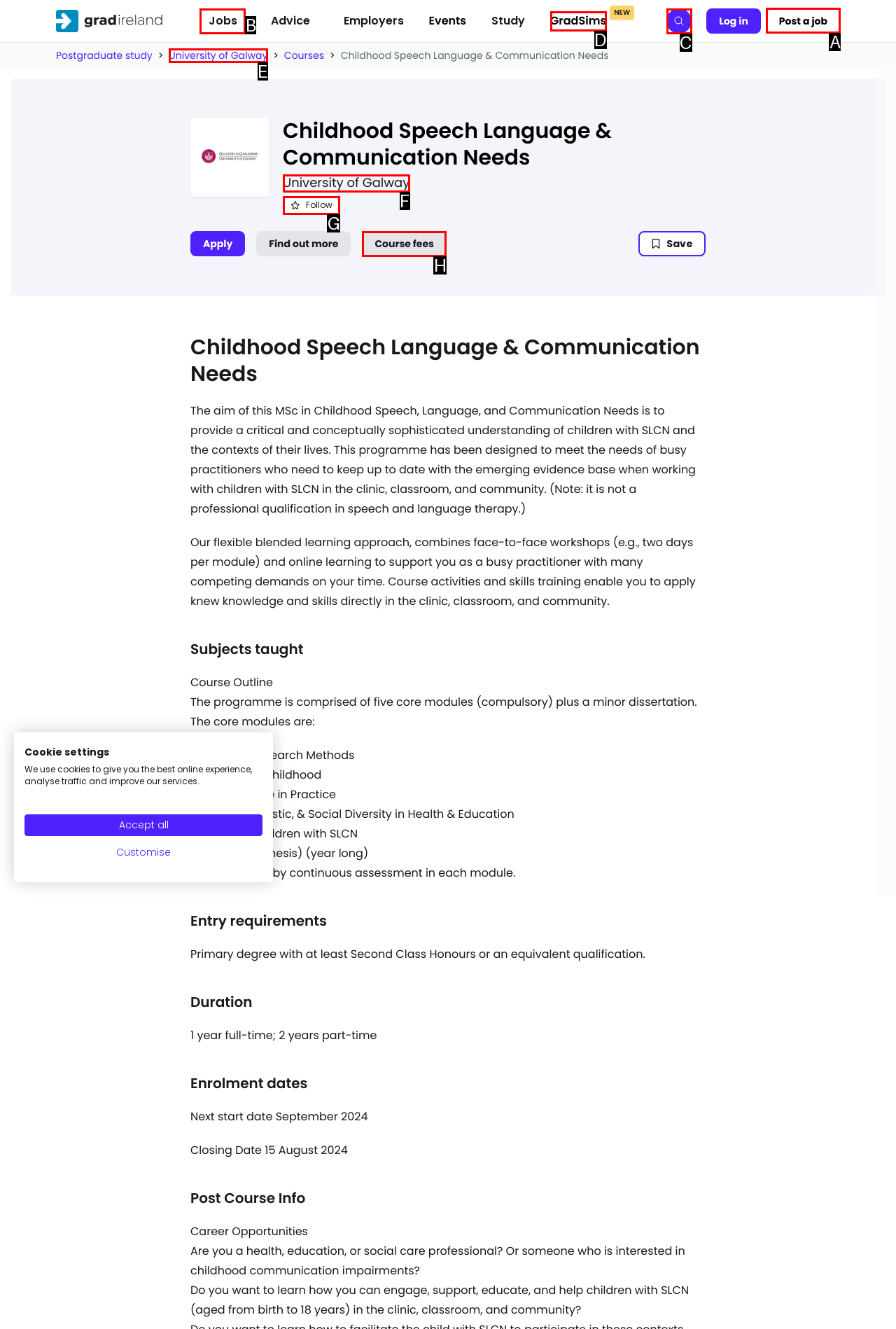From the given choices, which option should you click to complete this task: Visit the Imprint page? Answer with the letter of the correct option.

None